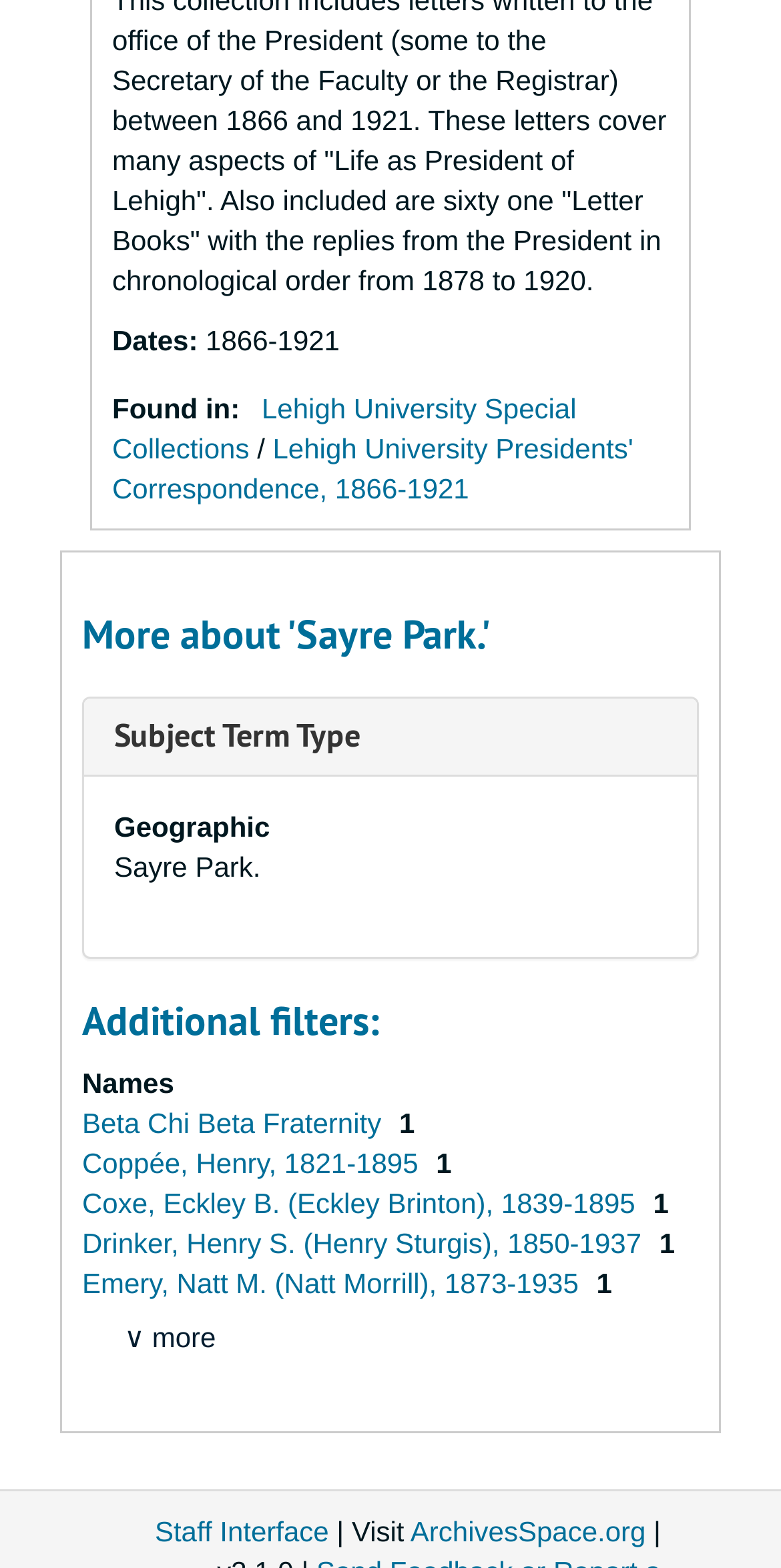Given the element description Lehigh University Special Collections, specify the bounding box coordinates of the corresponding UI element in the format (top-left x, top-left y, bottom-right x, bottom-right y). All values must be between 0 and 1.

[0.144, 0.25, 0.738, 0.296]